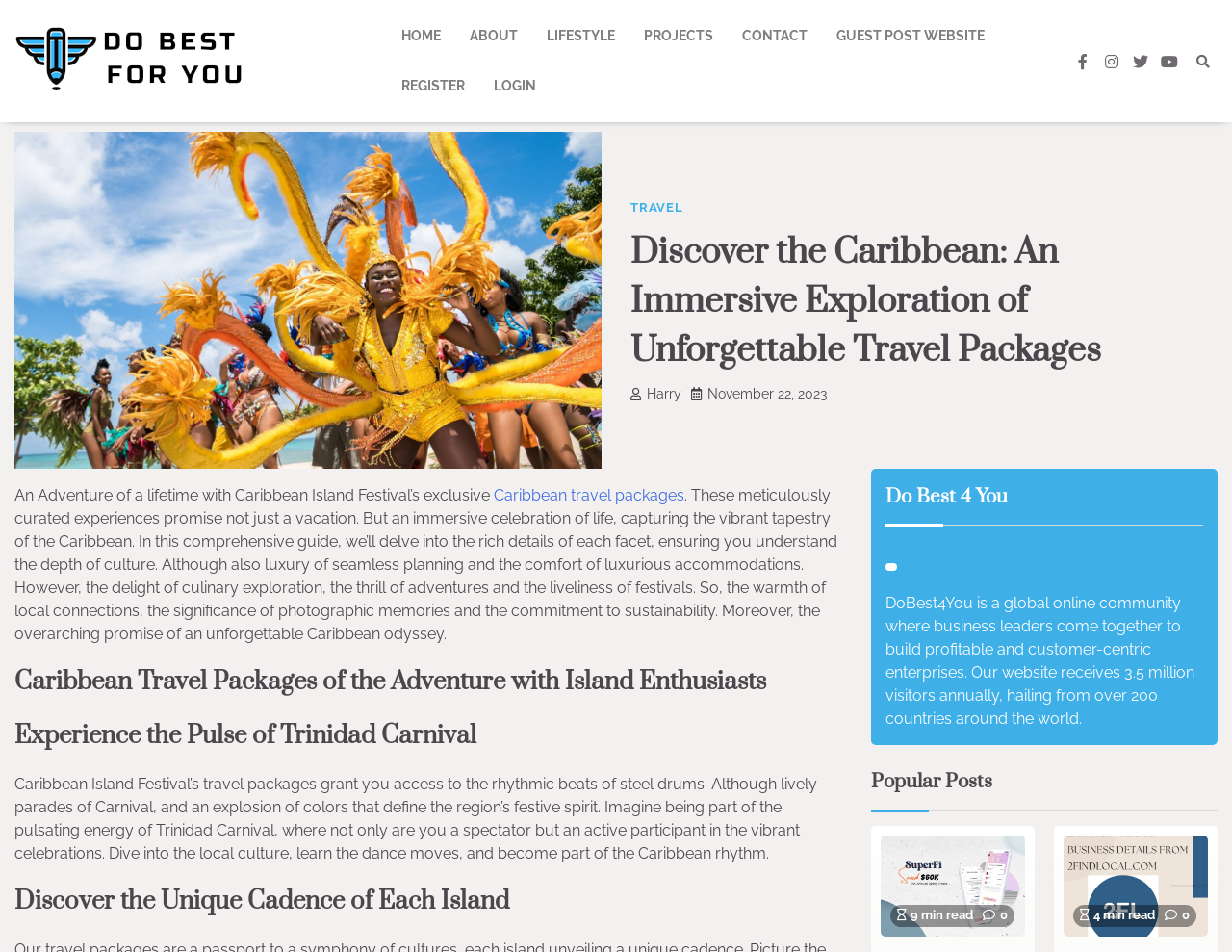Determine the bounding box coordinates of the clickable area required to perform the following instruction: "Check the 'REGISTER' option". The coordinates should be represented as four float numbers between 0 and 1: [left, top, right, bottom].

[0.314, 0.064, 0.389, 0.116]